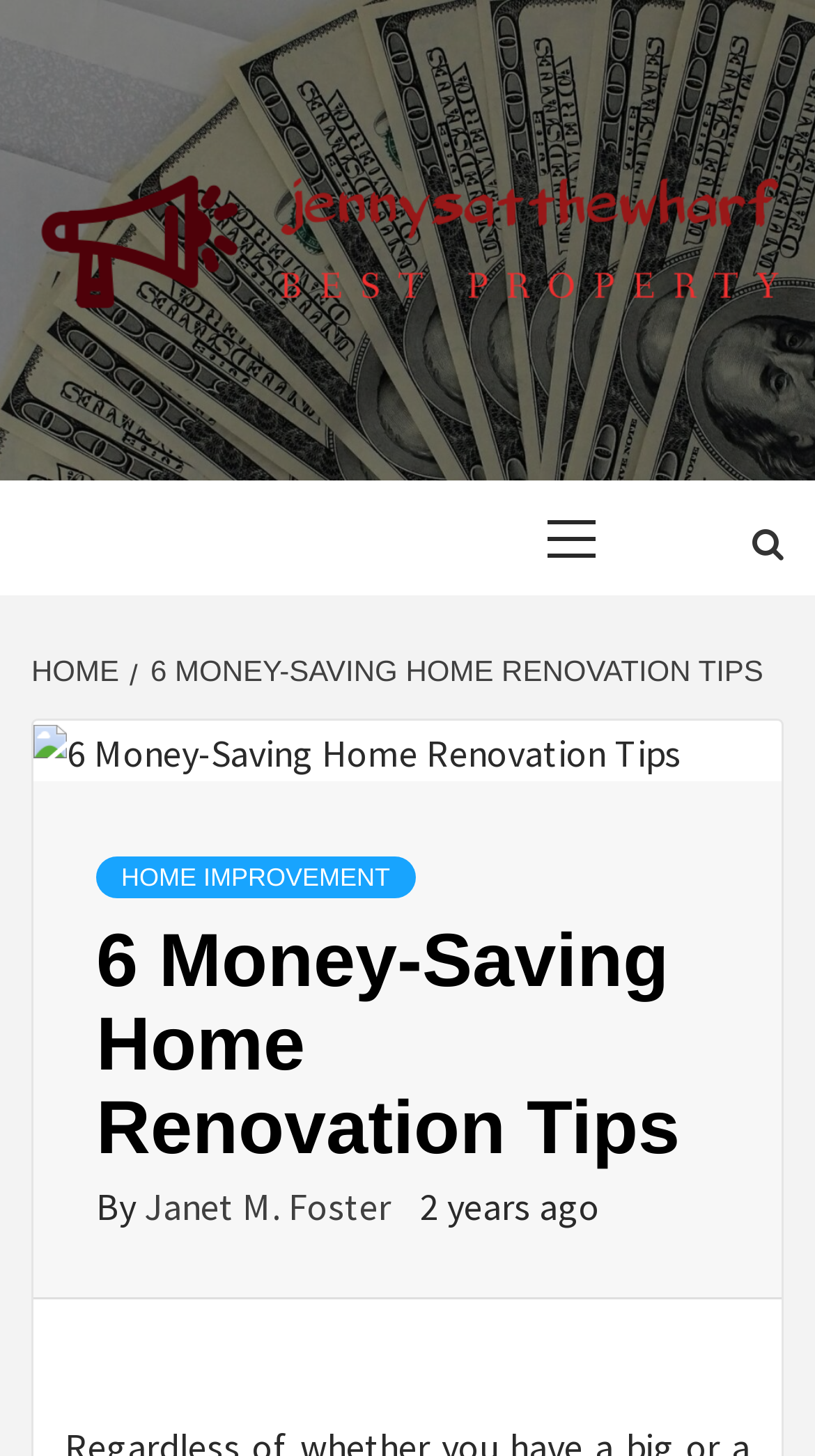Determine and generate the text content of the webpage's headline.

6 Money-Saving Home Renovation Tips